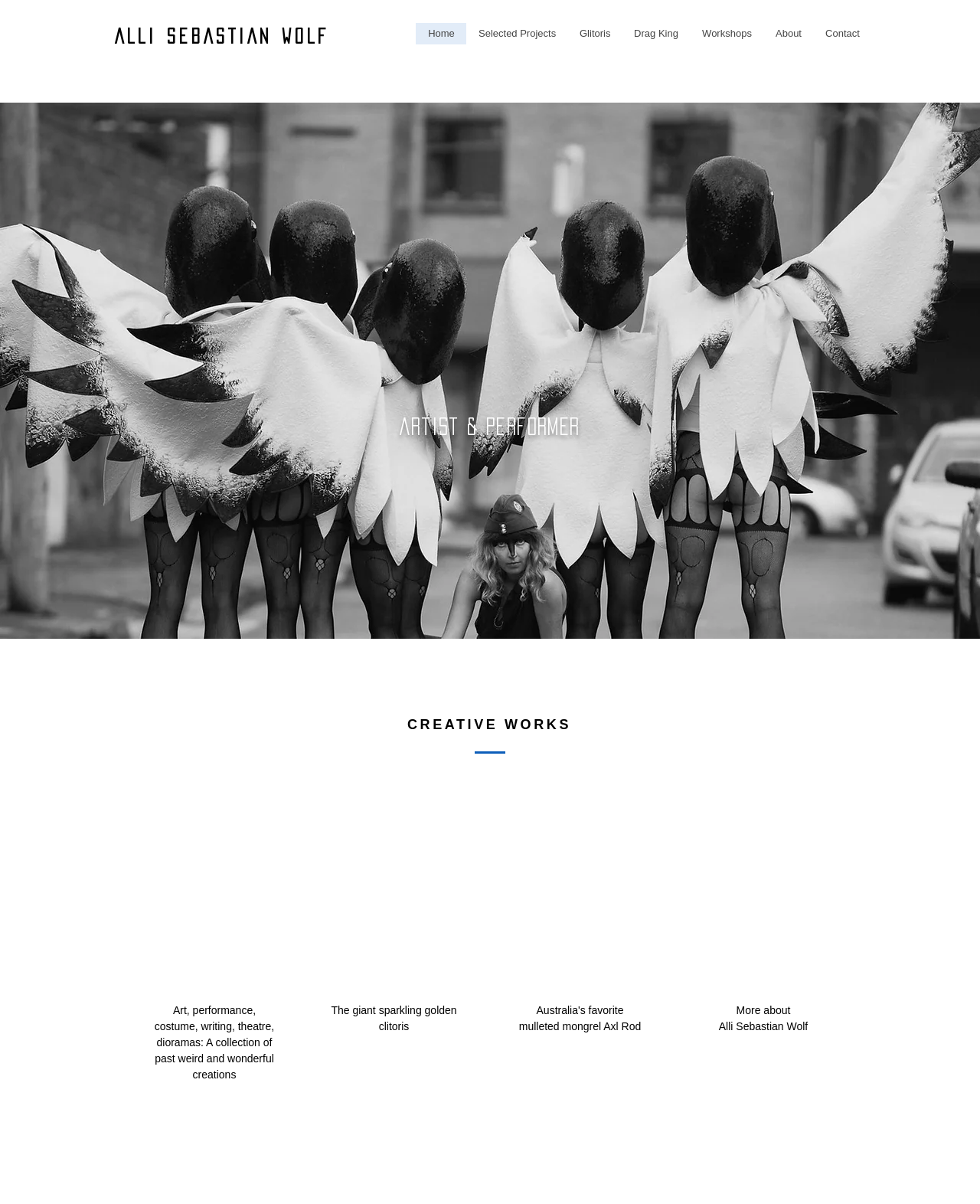What is the background image of the webpage?
Answer the question with a single word or phrase by looking at the picture.

Ibis by Deep Sea Astronauts 1.jpg